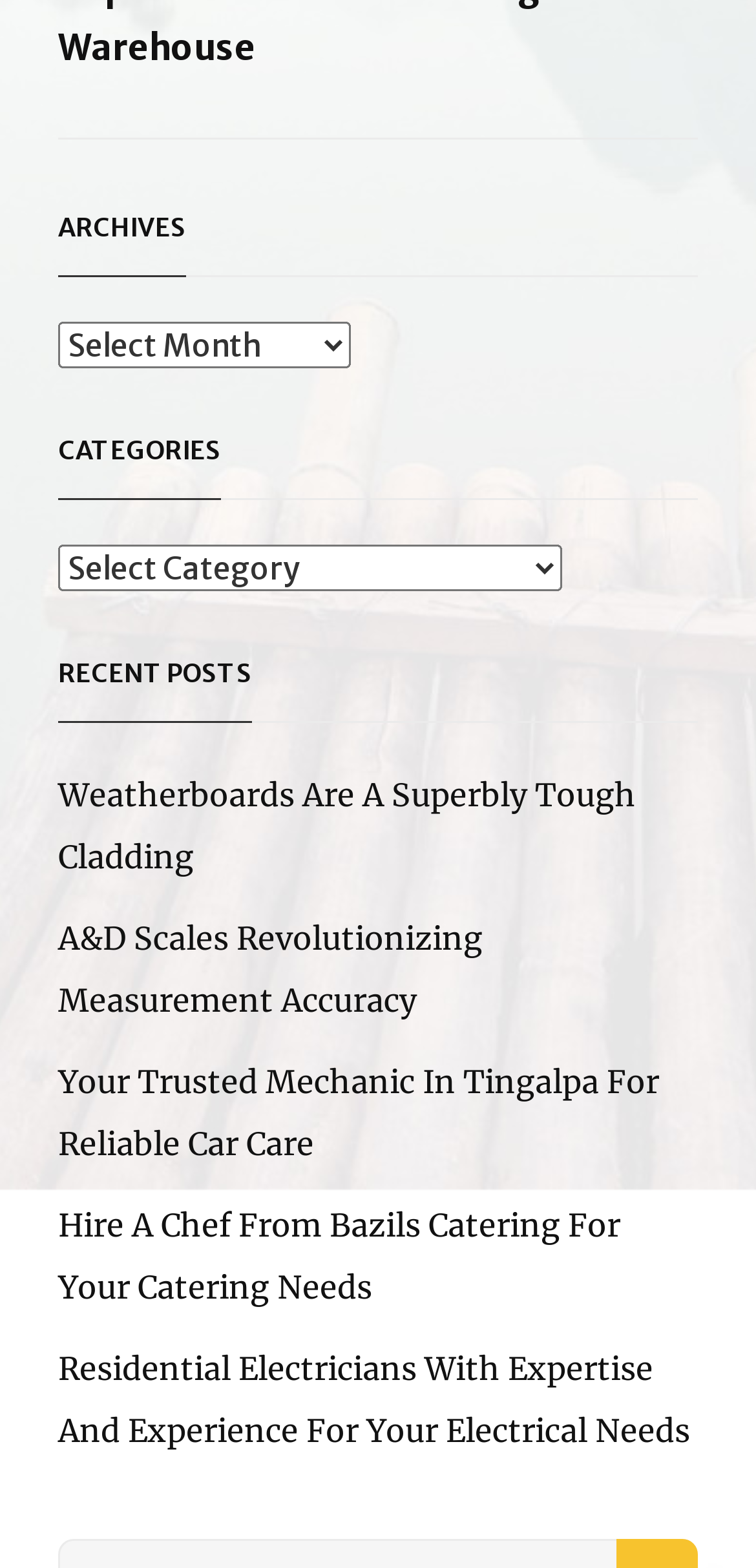Using the element description A&D Scales Revolutionizing Measurement Accuracy, predict the bounding box coordinates for the UI element. Provide the coordinates in (top-left x, top-left y, bottom-right x, bottom-right y) format with values ranging from 0 to 1.

[0.077, 0.585, 0.638, 0.65]